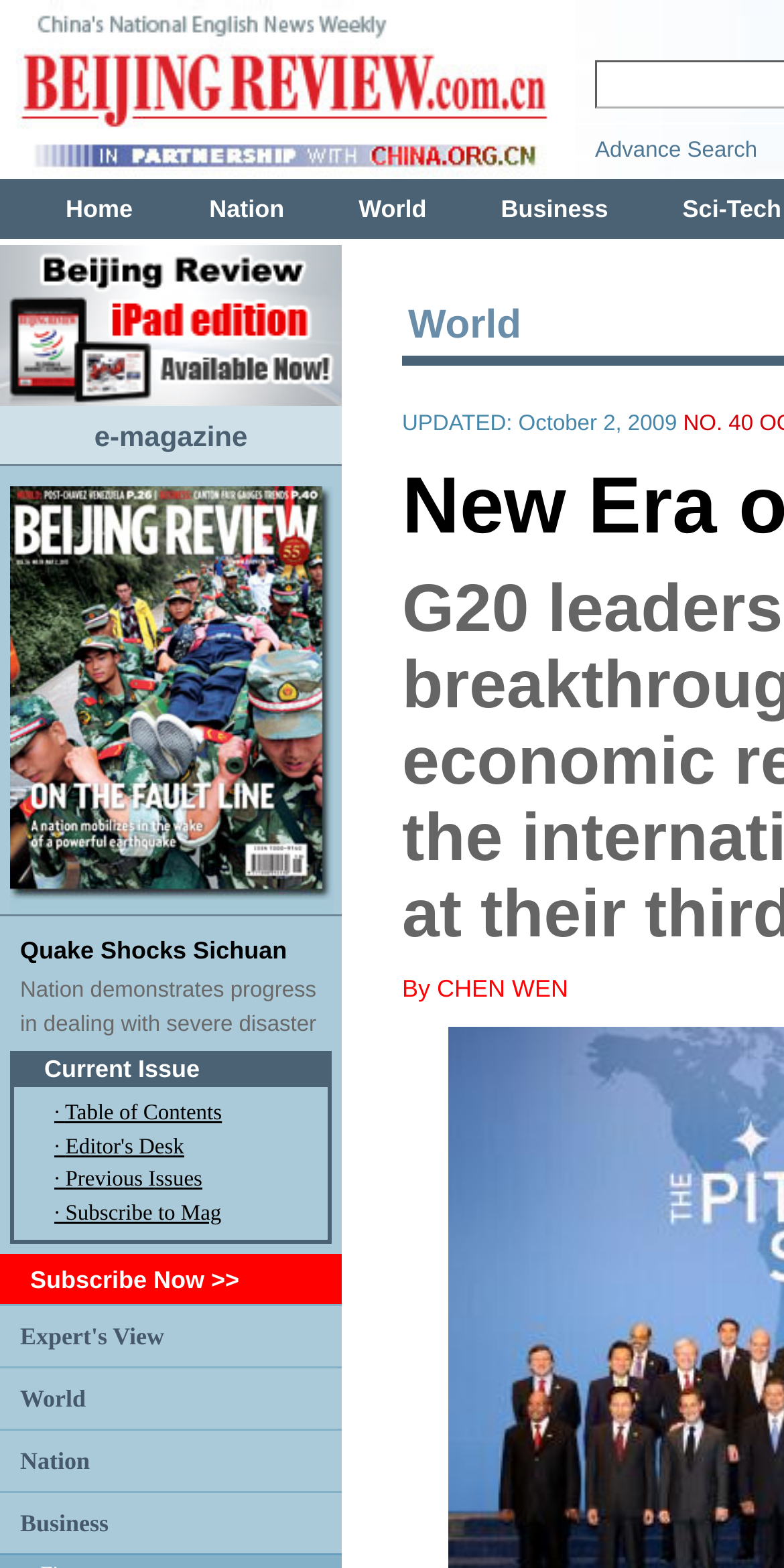Using a single word or phrase, answer the following question: 
What is the name of the magazine?

Beijing Review